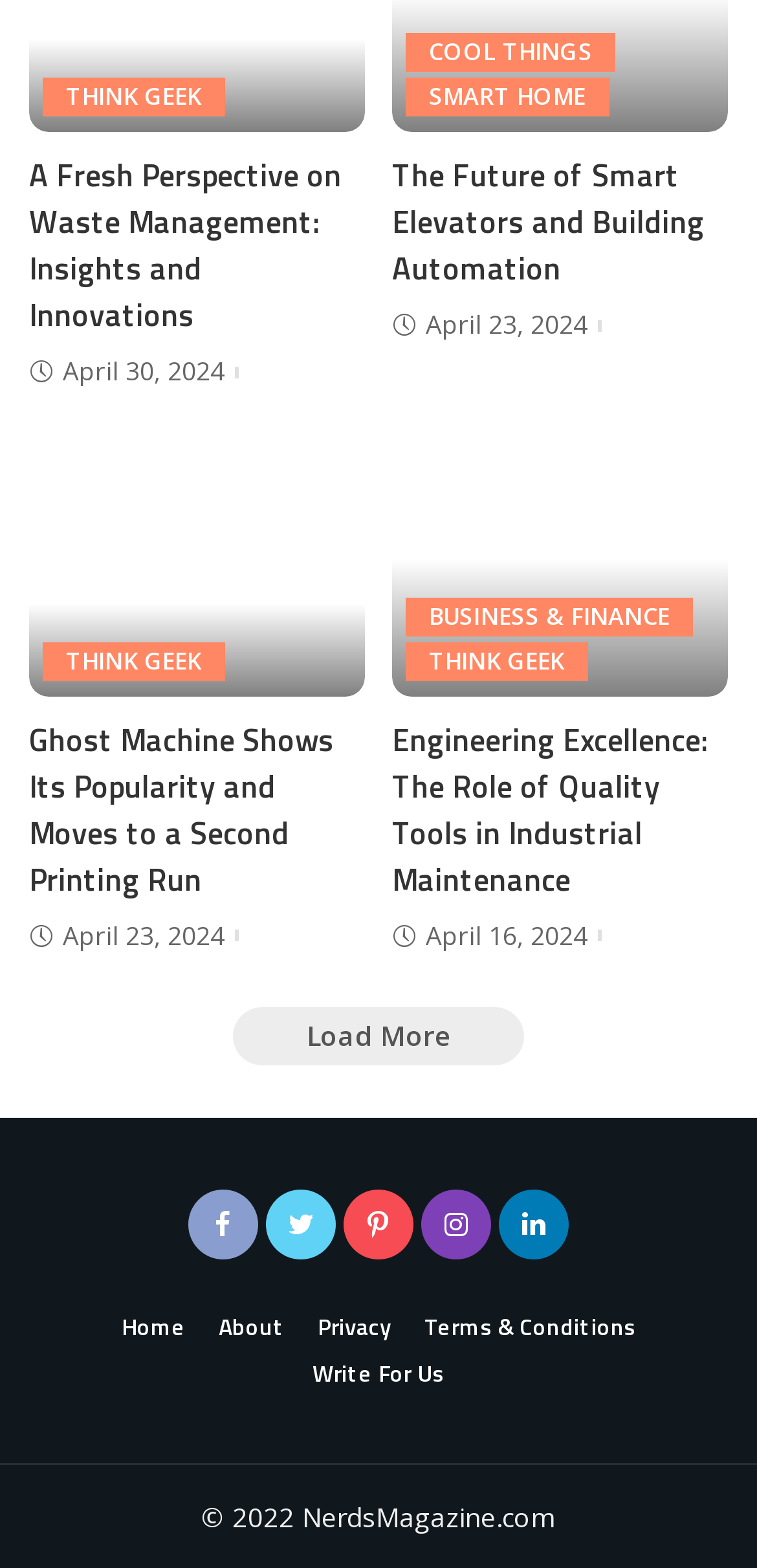How many categories are listed at the top?
Please answer the question as detailed as possible based on the image.

I counted the number of links at the top of the page, which are 'COOL THINGS', 'SMART HOME', and 'BUSINESS & FINANCE'. There are 3 categories listed.